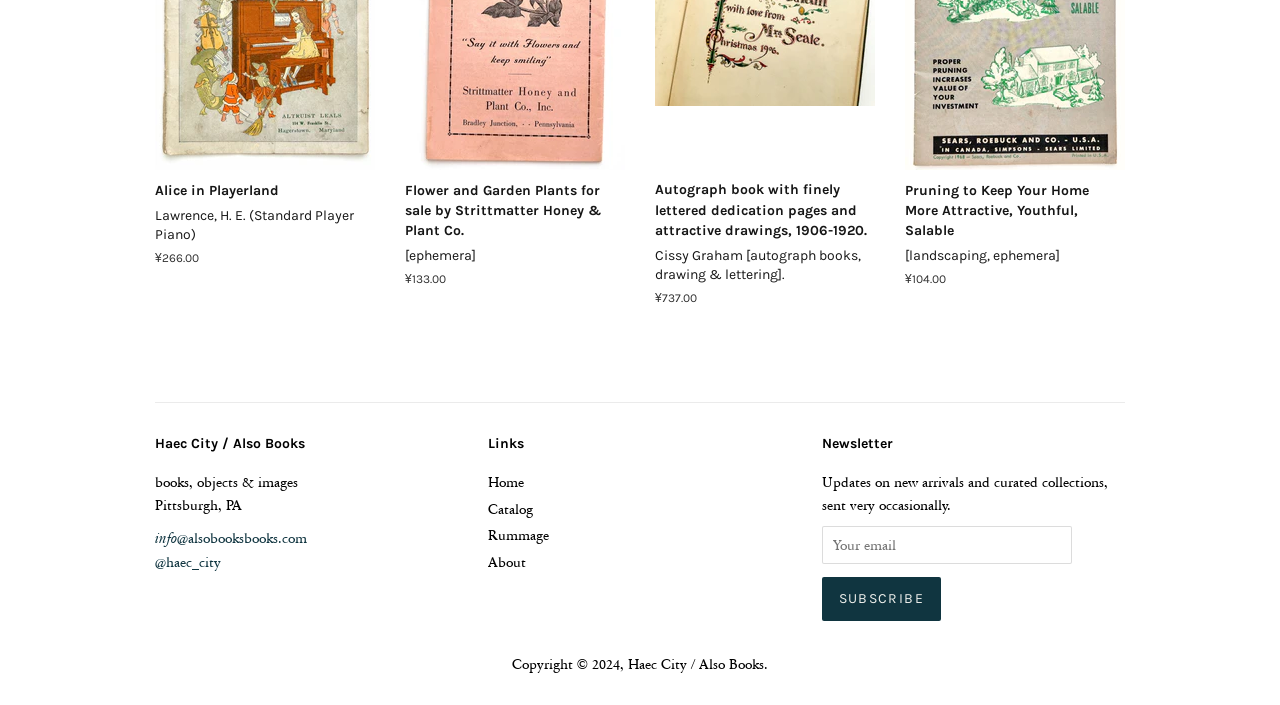Determine the bounding box for the UI element that matches this description: "name="subscribe" value="Subscribe"".

[0.642, 0.819, 0.735, 0.881]